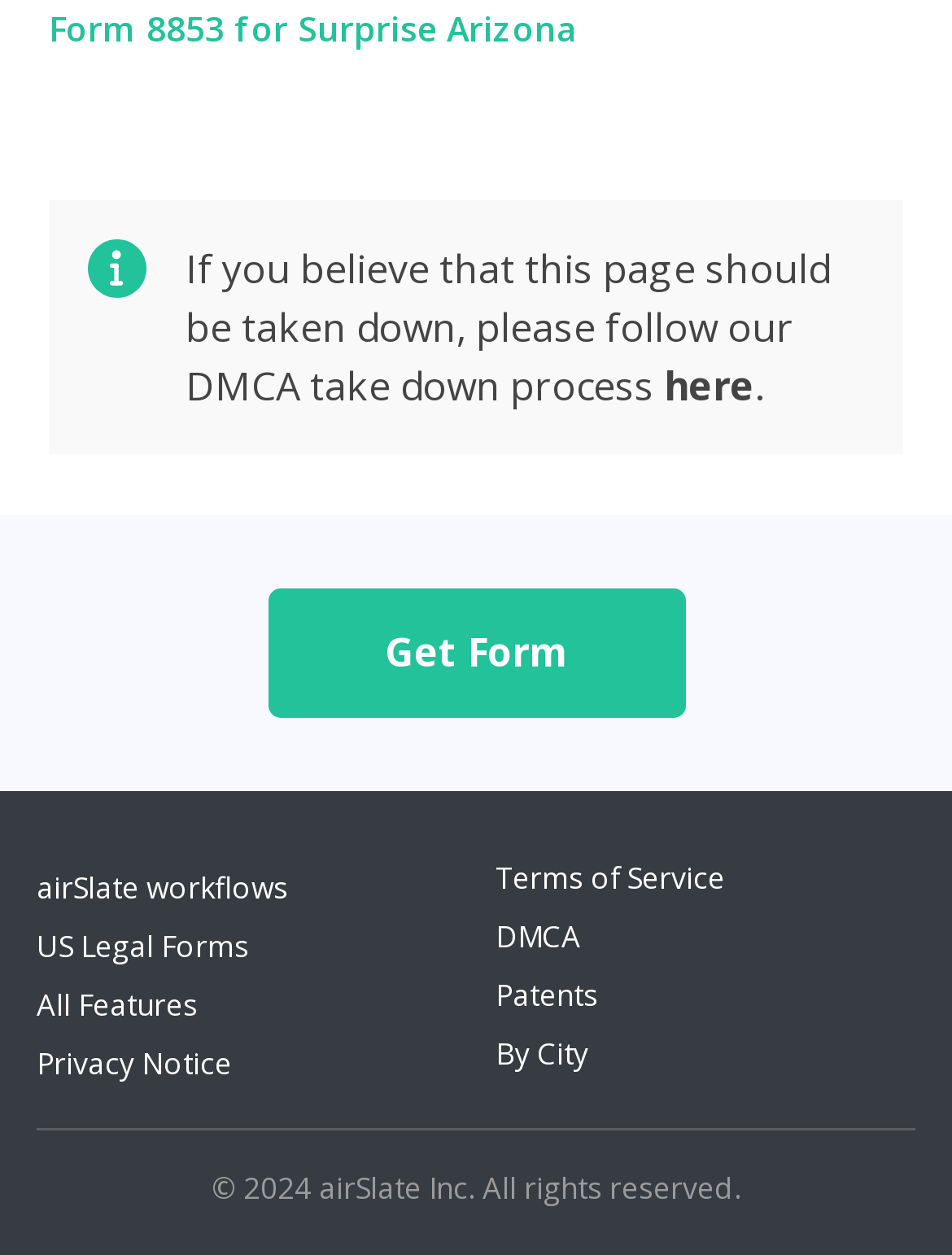What is the purpose of the link 'here'?
Please provide a single word or phrase based on the screenshot.

DMCA take down process